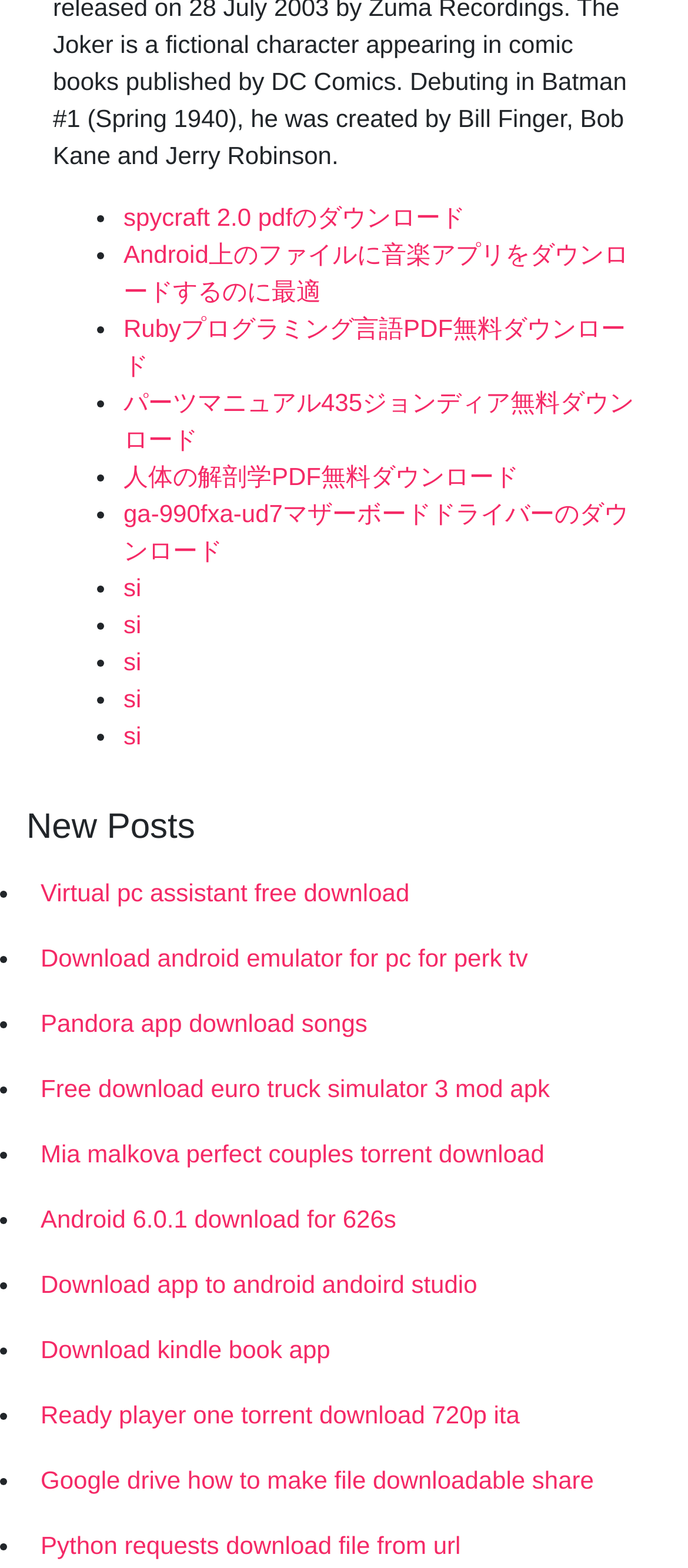Based on the description "Rubyプログラミング言語PDF無料ダウンロード", find the bounding box of the specified UI element.

[0.179, 0.2, 0.909, 0.242]